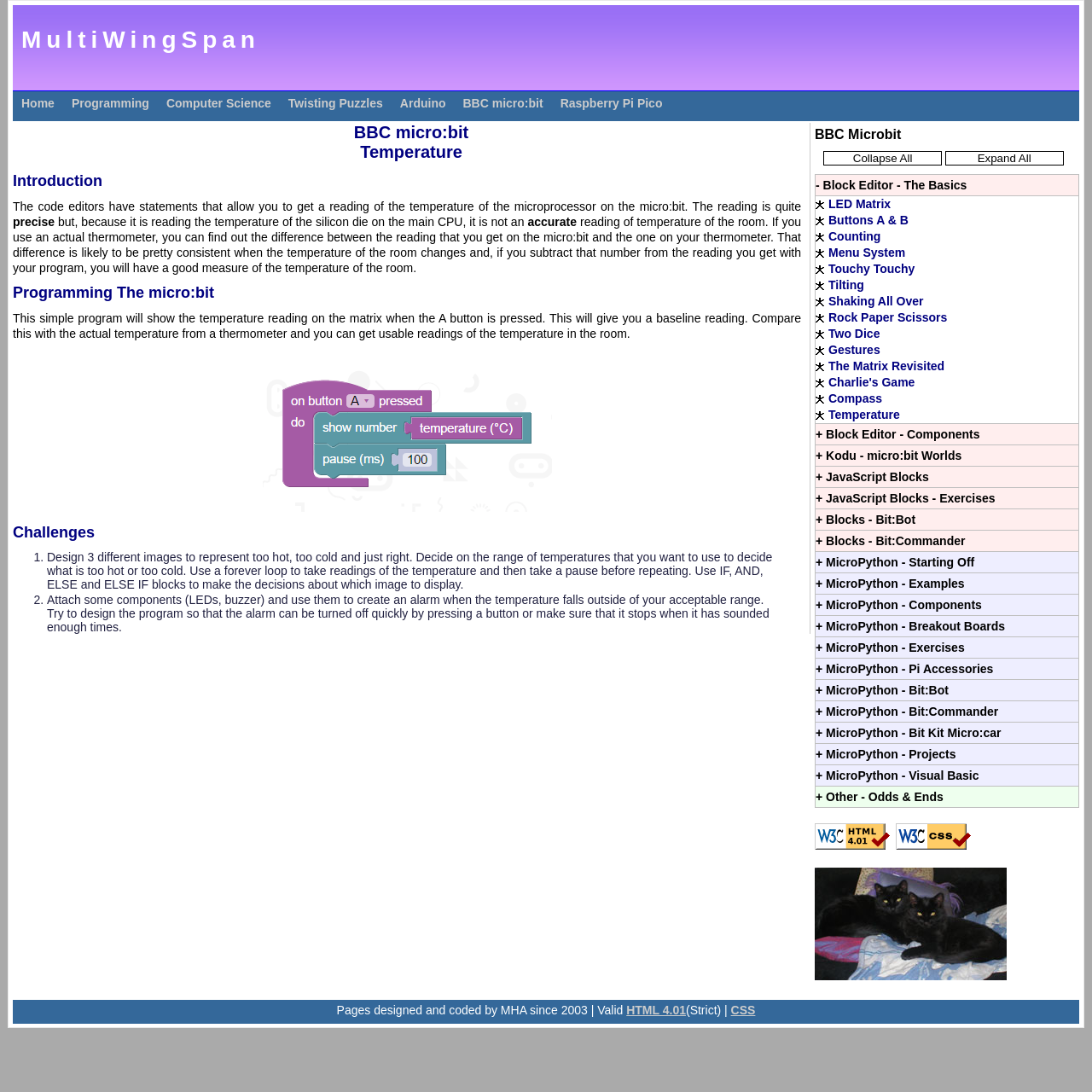Provide the bounding box coordinates in the format (top-left x, top-left y, bottom-right x, bottom-right y). All values are floating point numbers between 0 and 1. Determine the bounding box coordinate of the UI element described as: Programming

[0.058, 0.088, 0.144, 0.101]